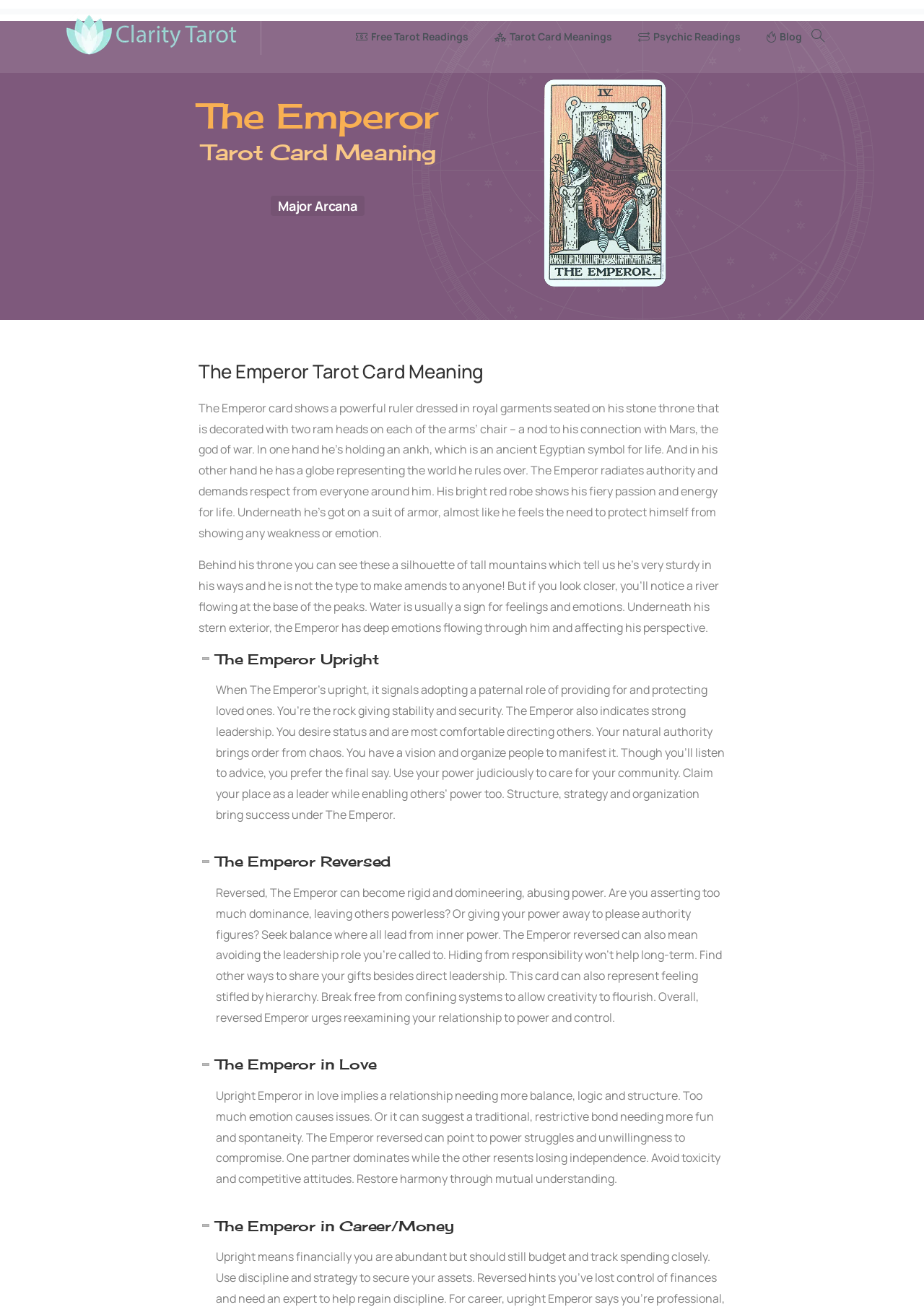Locate the bounding box coordinates of the UI element described by: "Tarot Card Meanings". Provide the coordinates as four float numbers between 0 and 1, formatted as [left, top, right, bottom].

[0.529, 0.015, 0.669, 0.04]